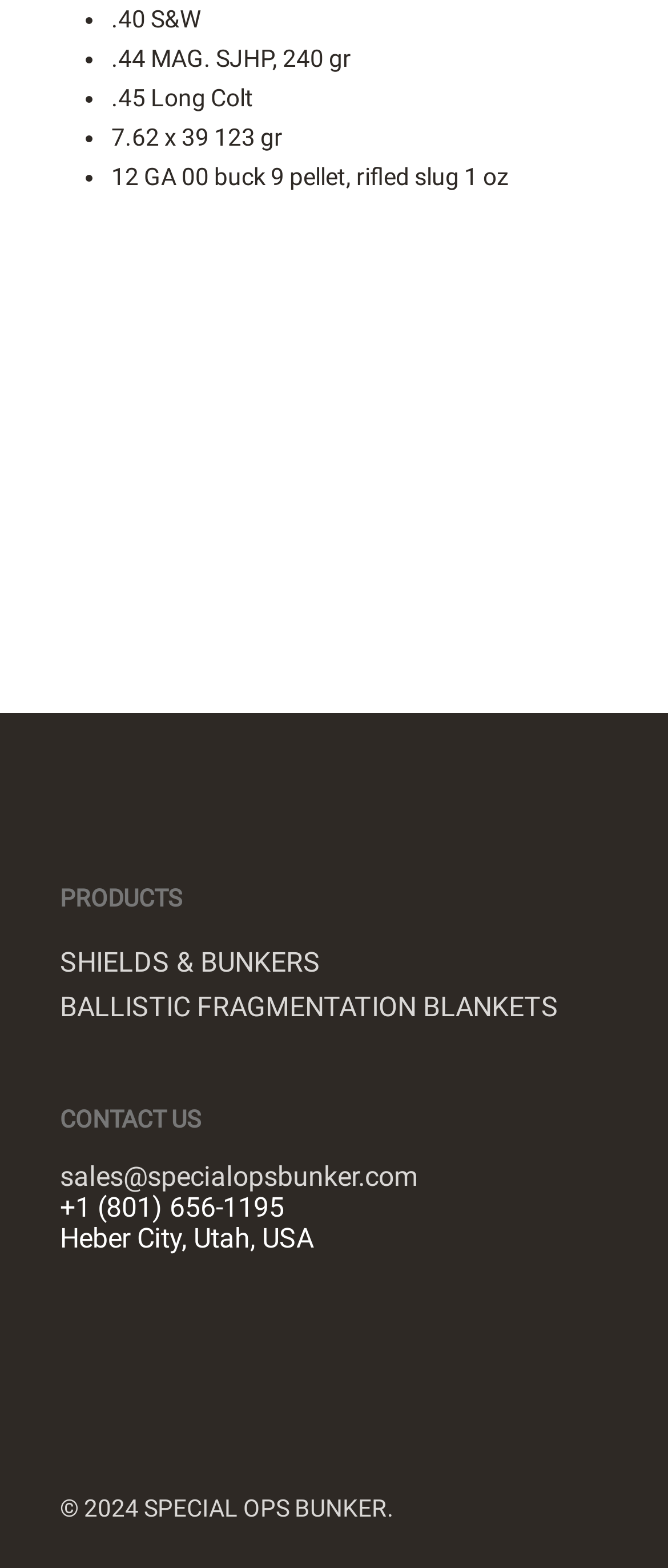How many contact methods are provided?
Ensure your answer is thorough and detailed.

The CONTACT US section provides three contact methods: an email address 'sales@specialopsbunker.com', a phone number '+1 (801) 656-1195', and a physical address 'Heber City, Utah, USA'.